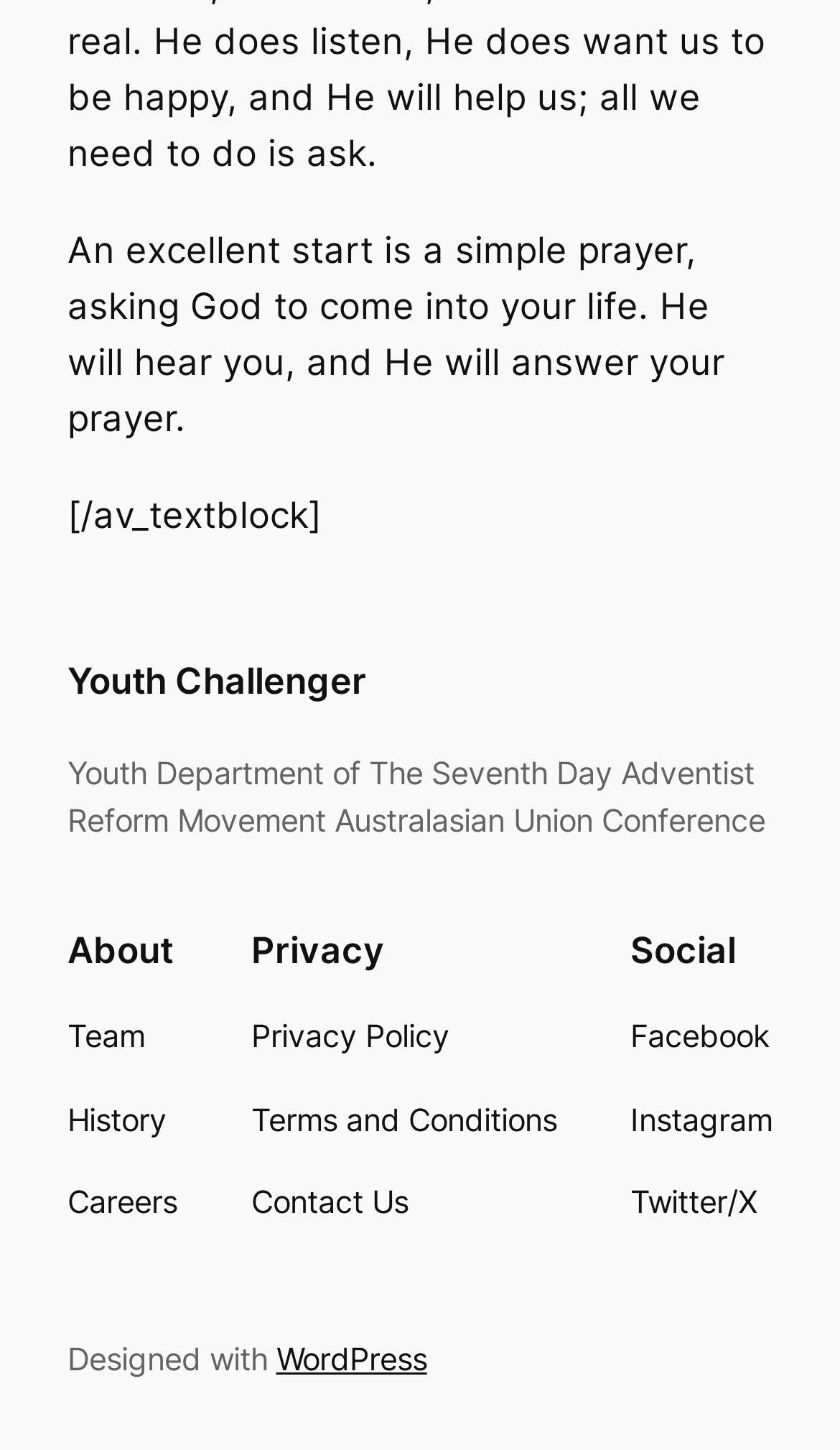What is the name of the department?
Using the image as a reference, answer with just one word or a short phrase.

Youth Department